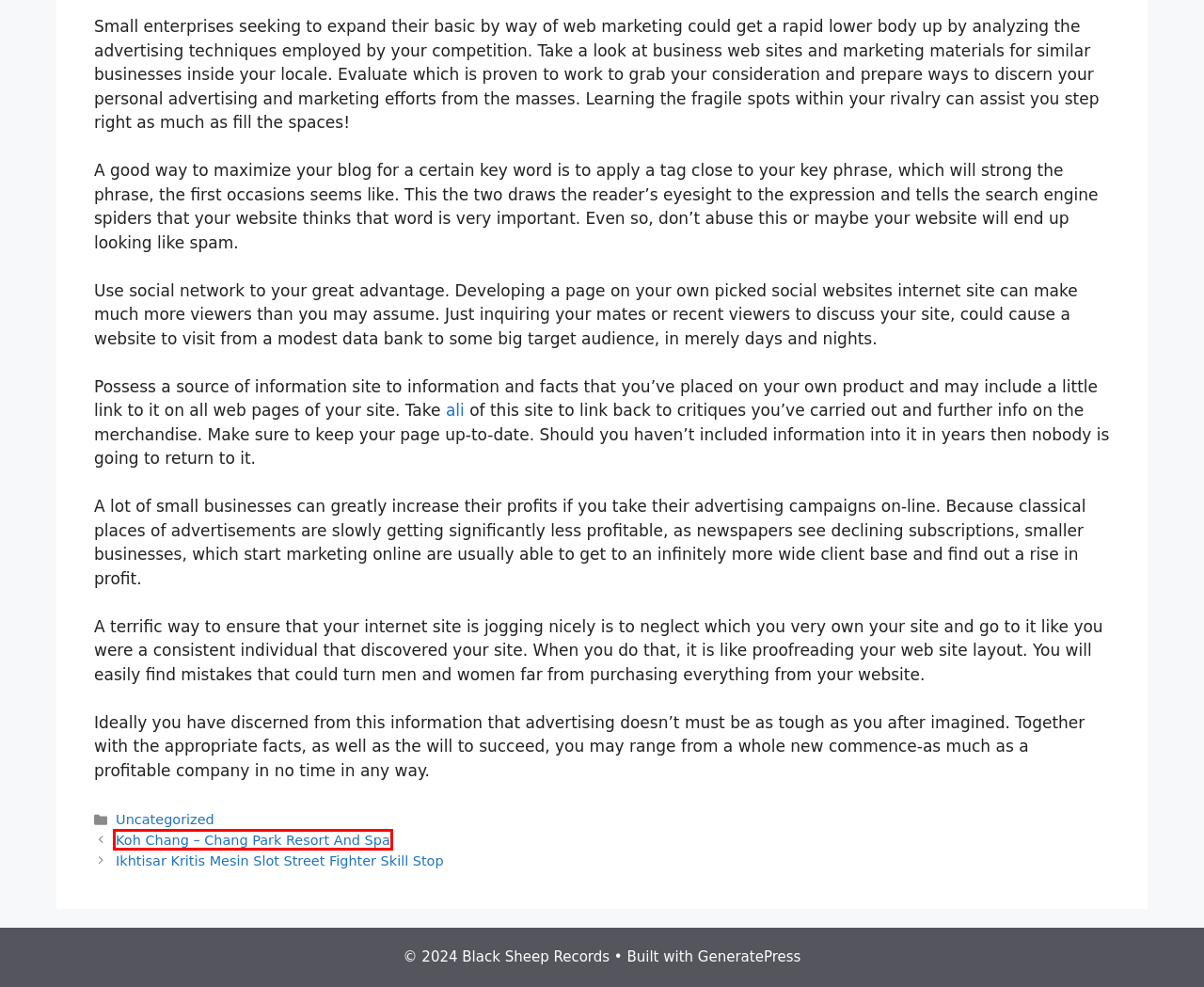You have a screenshot of a webpage with a red bounding box around a UI element. Determine which webpage description best matches the new webpage that results from clicking the element in the bounding box. Here are the candidates:
A. Games – Black Sheep Records
B. Koh Chang – Chang Park Resort And Spa – Black Sheep Records
C. Black Sheep Records
D. Technology – Black Sheep Records
E. Uncategorized – Black Sheep Records
F. Movies – Black Sheep Records
G. Muhammad Ali | Neil Leifer Photography
H. ﻿Ikhtisar Kritis Mesin Slot Street Fighter Skill Stop – Black Sheep Records

B